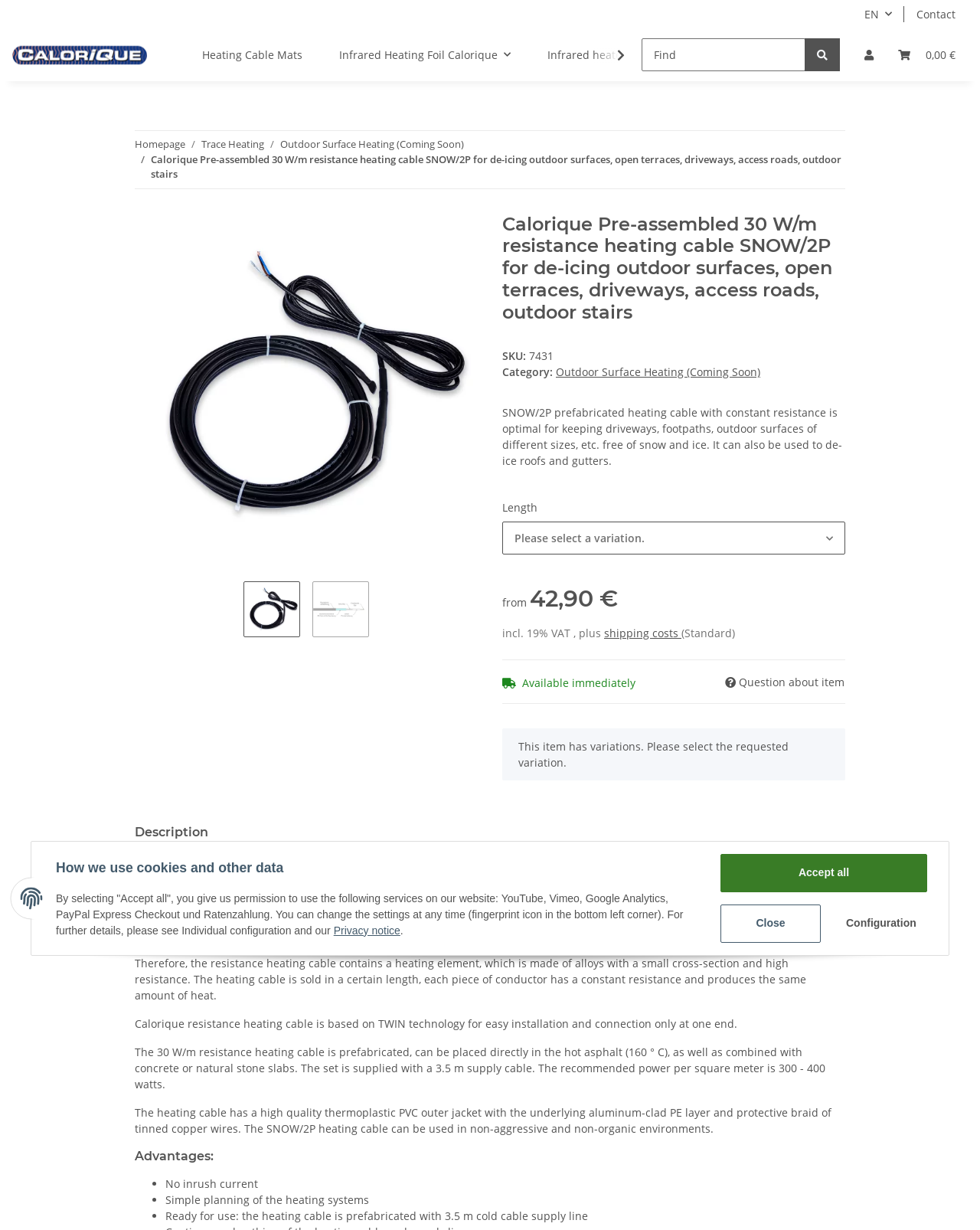Highlight the bounding box coordinates of the element you need to click to perform the following instruction: "Search for a product."

[0.655, 0.031, 0.822, 0.058]